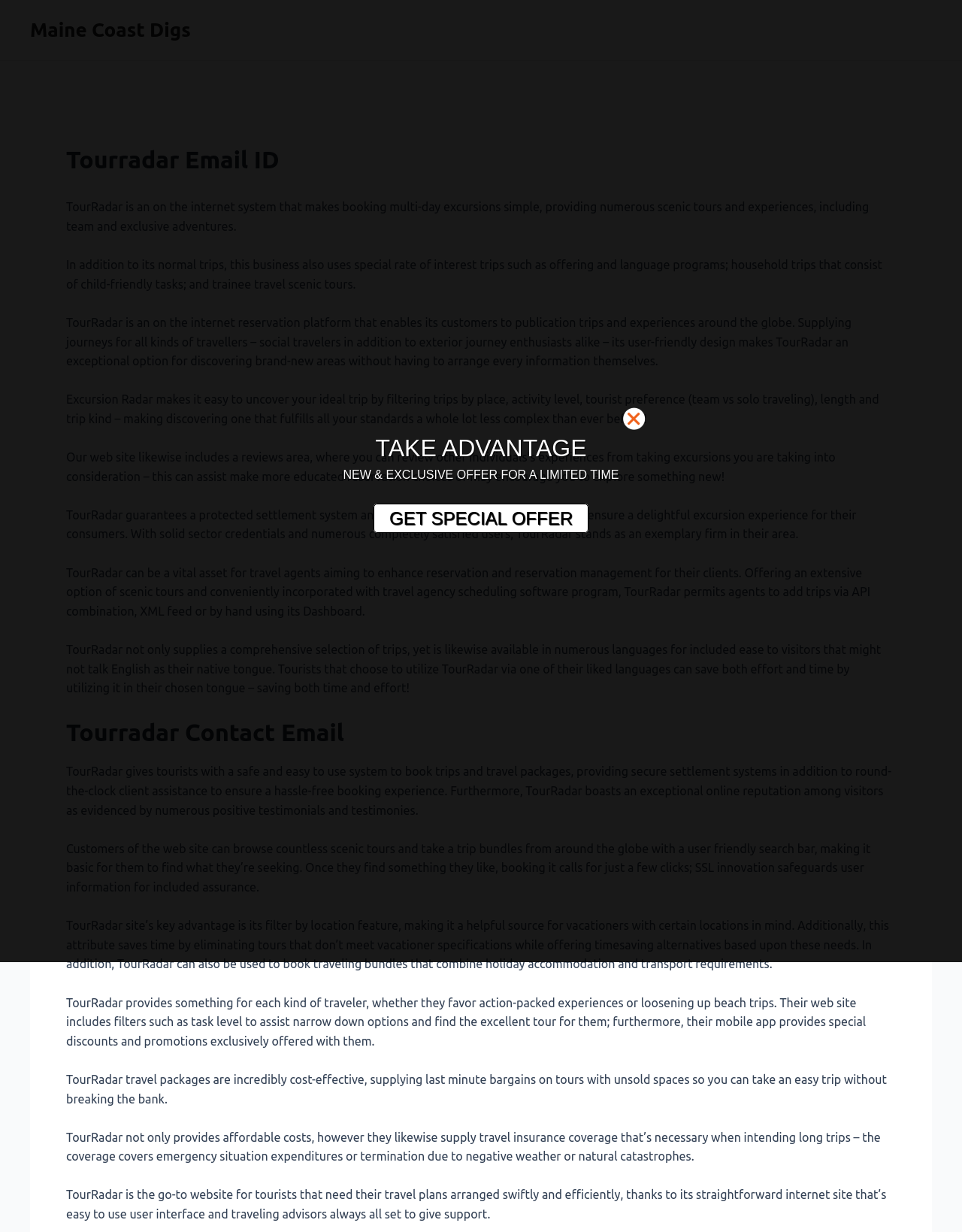Generate the text content of the main headline of the webpage.

Tourradar Email ID